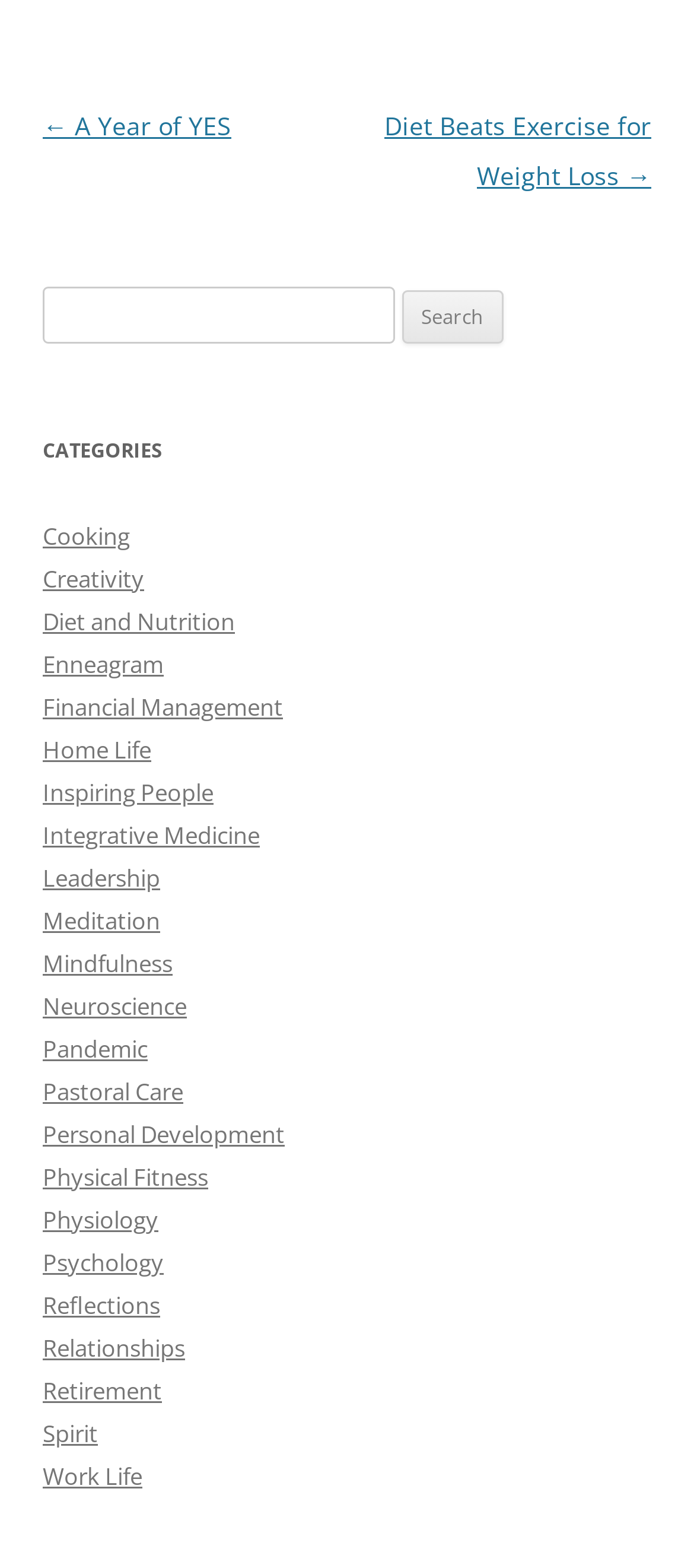Based on the description "parent_node: Search for: value="Search"", find the bounding box of the specified UI element.

[0.578, 0.185, 0.724, 0.219]